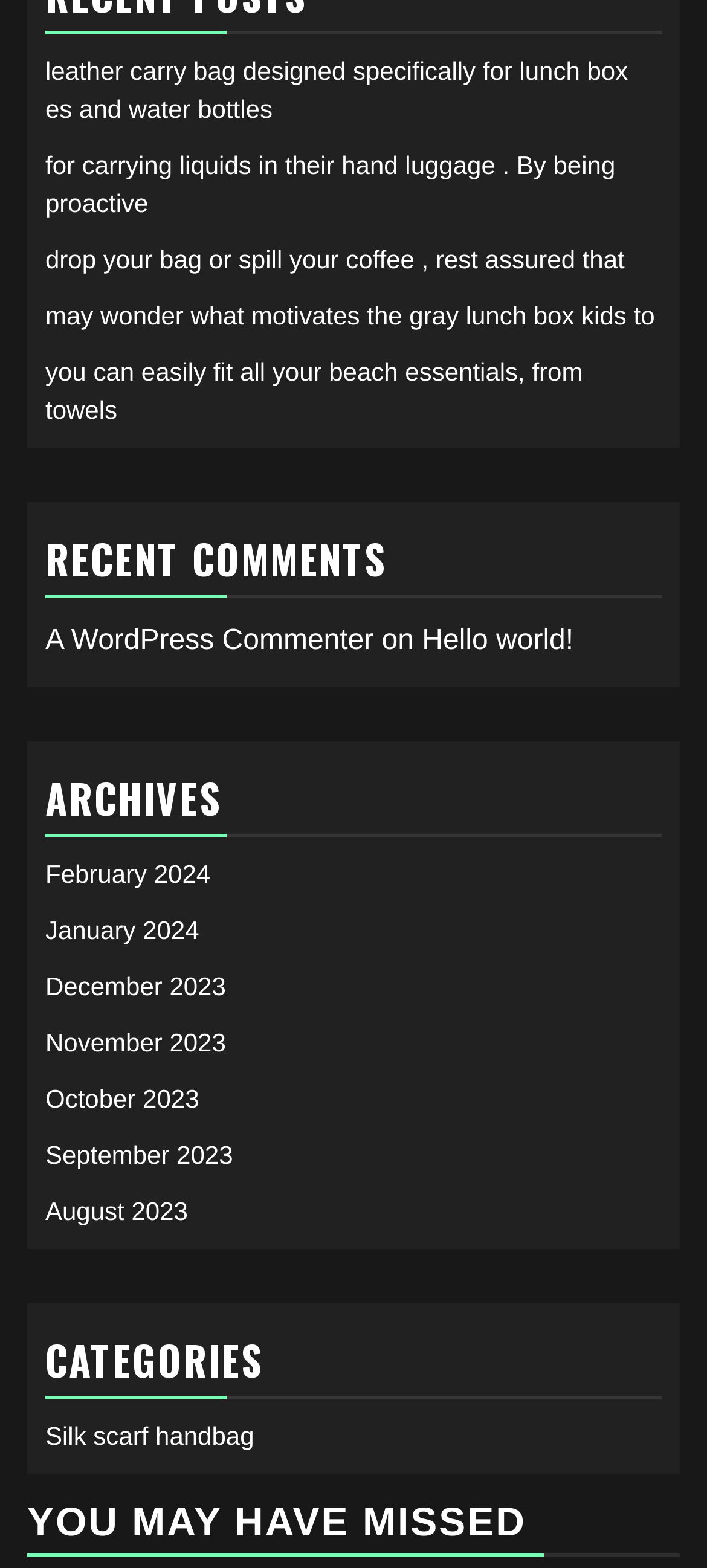Answer this question using a single word or a brief phrase:
What is the title of the last section?

YOU MAY HAVE MISSED